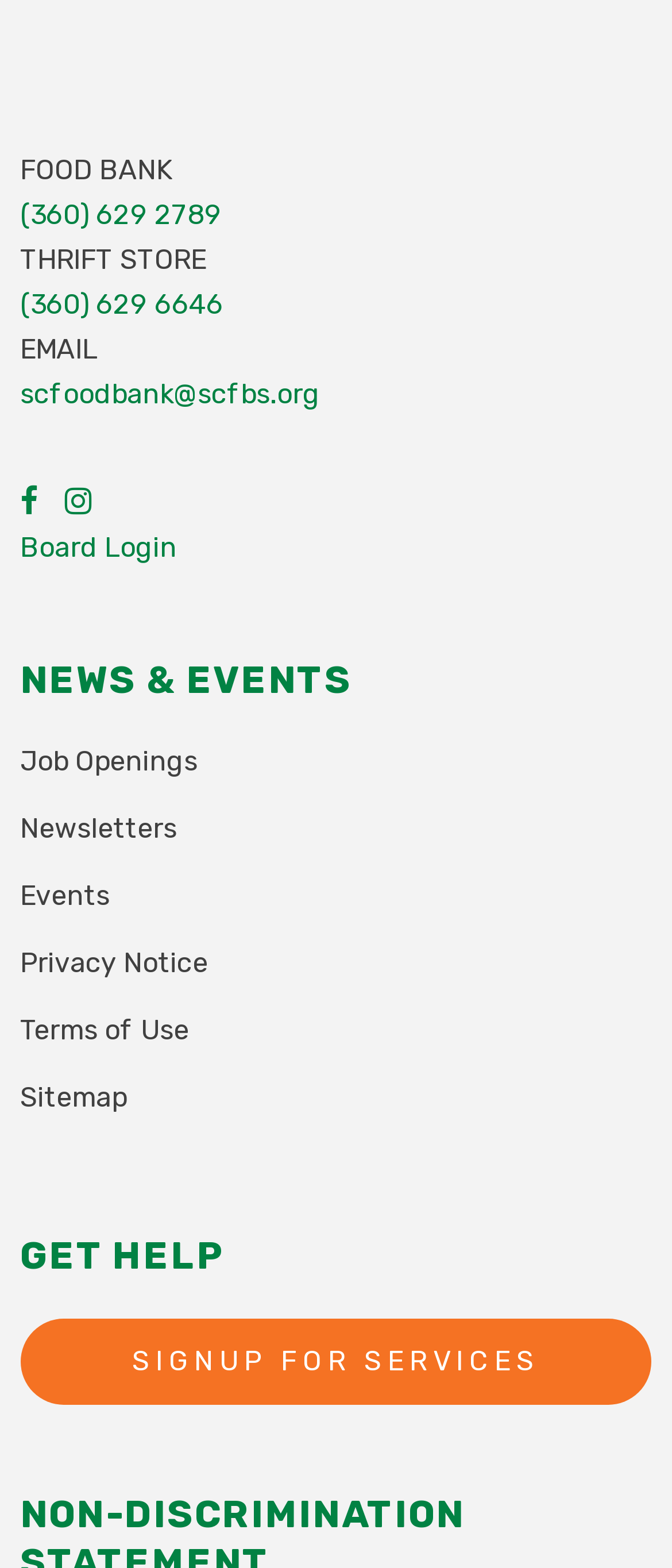Specify the bounding box coordinates of the element's area that should be clicked to execute the given instruction: "Call the food bank". The coordinates should be four float numbers between 0 and 1, i.e., [left, top, right, bottom].

[0.03, 0.126, 0.33, 0.147]